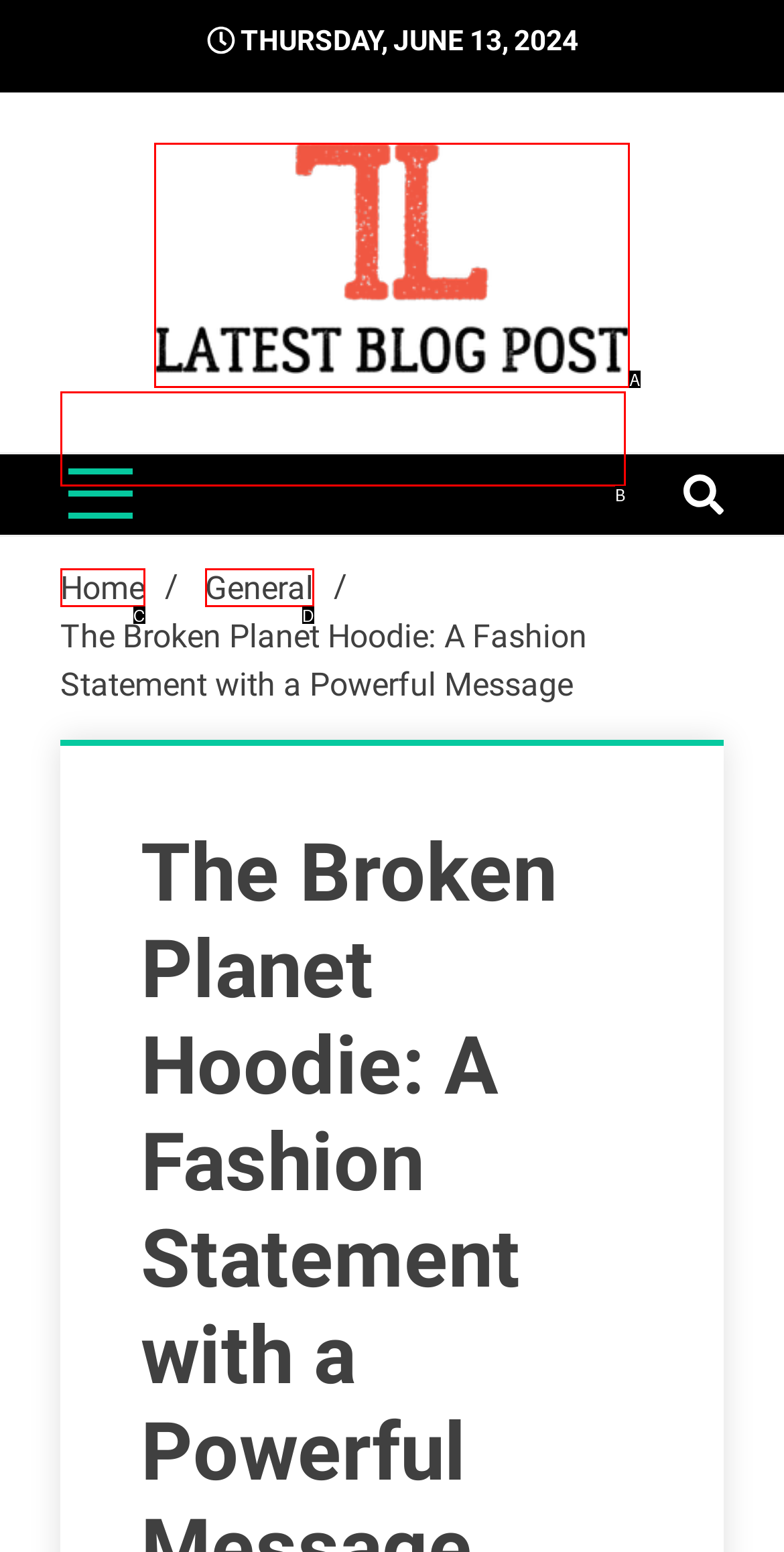From the options provided, determine which HTML element best fits the description: Email. Answer with the correct letter.

None